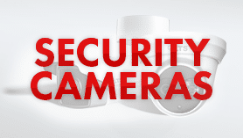What is the purpose of the systems installed by Central Jersey Security Cameras?
Deliver a detailed and extensive answer to the question.

According to the caption, Central Jersey Security Cameras specializes in the installation of advanced surveillance systems, which are essential for monitoring property and ensuring the safety of family and valuables, making them a crucial aspect of modern home security solutions.